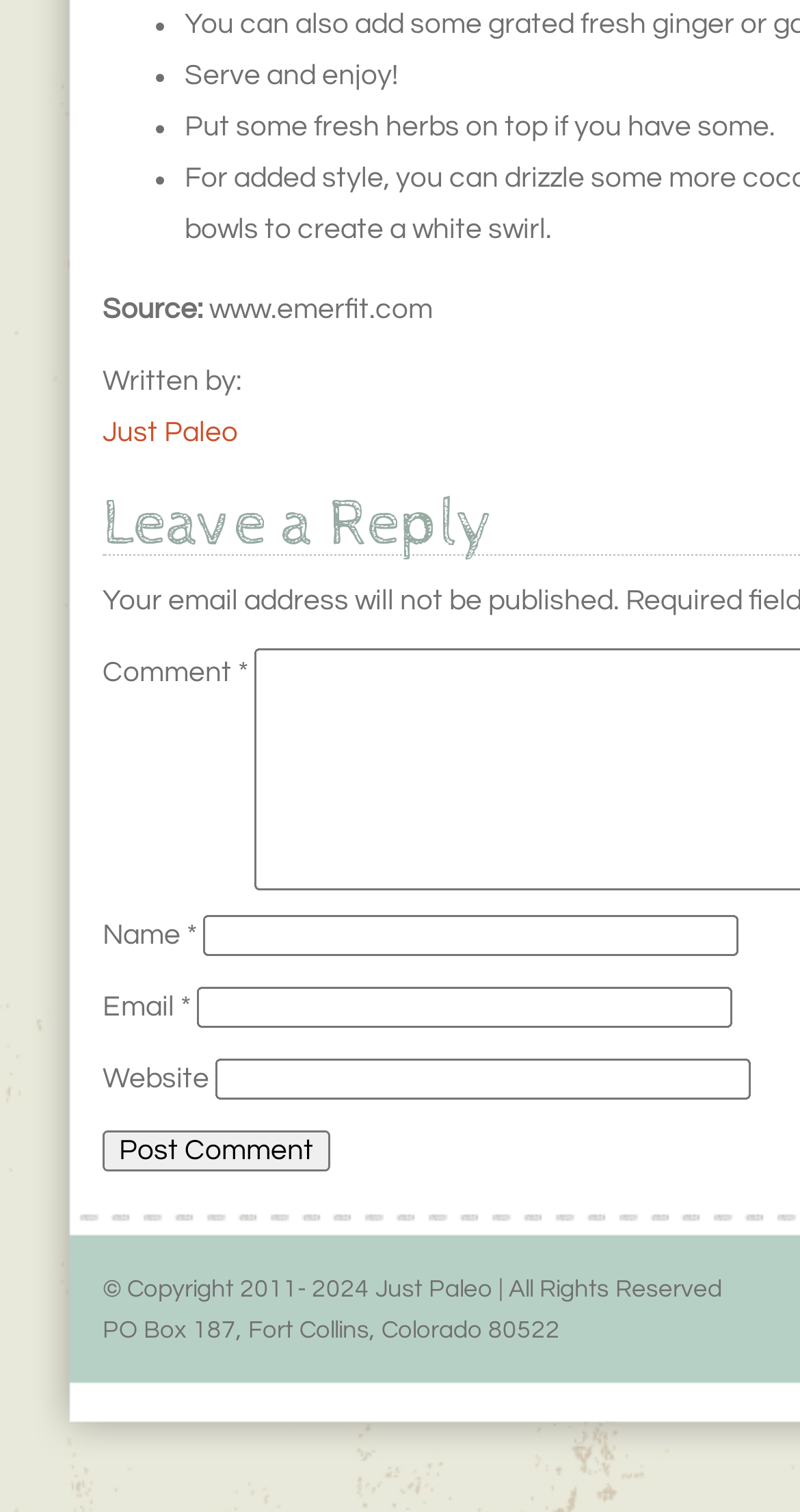What is the address of Just Paleo?
Provide a short answer using one word or a brief phrase based on the image.

PO Box 187, Fort Collins, Colorado 80522